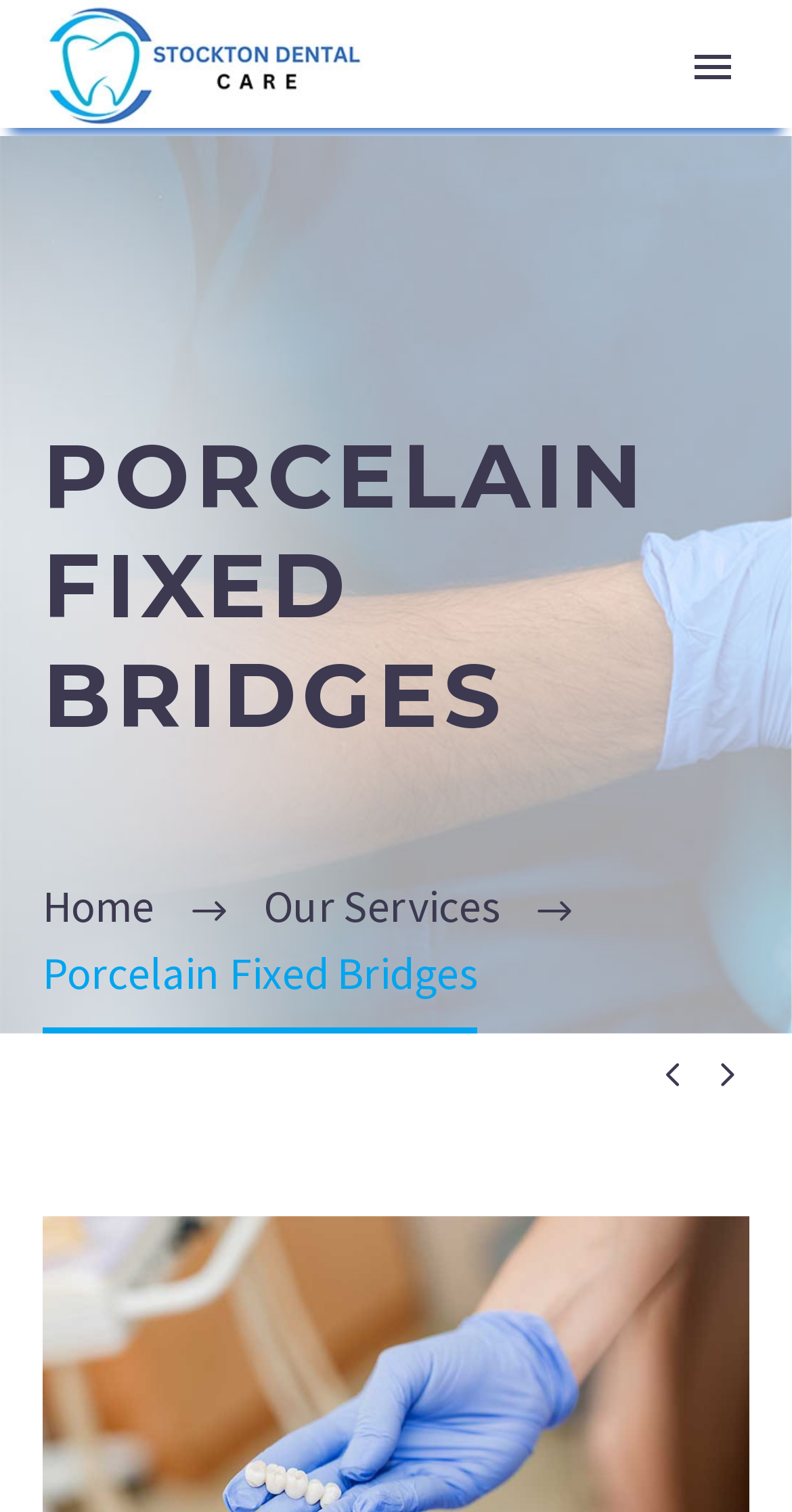Construct a comprehensive description capturing every detail on the webpage.

The webpage is about Stockton Dental, specifically focusing on porcelain fixed bridges. At the top-left corner, there is a logo image of "Stockton Dental – Dr. Caressa Louie". To the right of the logo, a primary menu button is located. 

Below the logo, a large heading "PORCELAIN FIXED BRIDGES" is prominently displayed. Underneath the heading, there are two links, "Home" and "Our Services", positioned side by side. 

Further down, a subheading "Porcelain Fixed Bridges" is shown. Below the subheading, there are navigation controls for blog posts, with "Previous post" and "Next post" buttons, each containing an arrow icon. The "Previous post" button is located to the left of the "Next post" button.